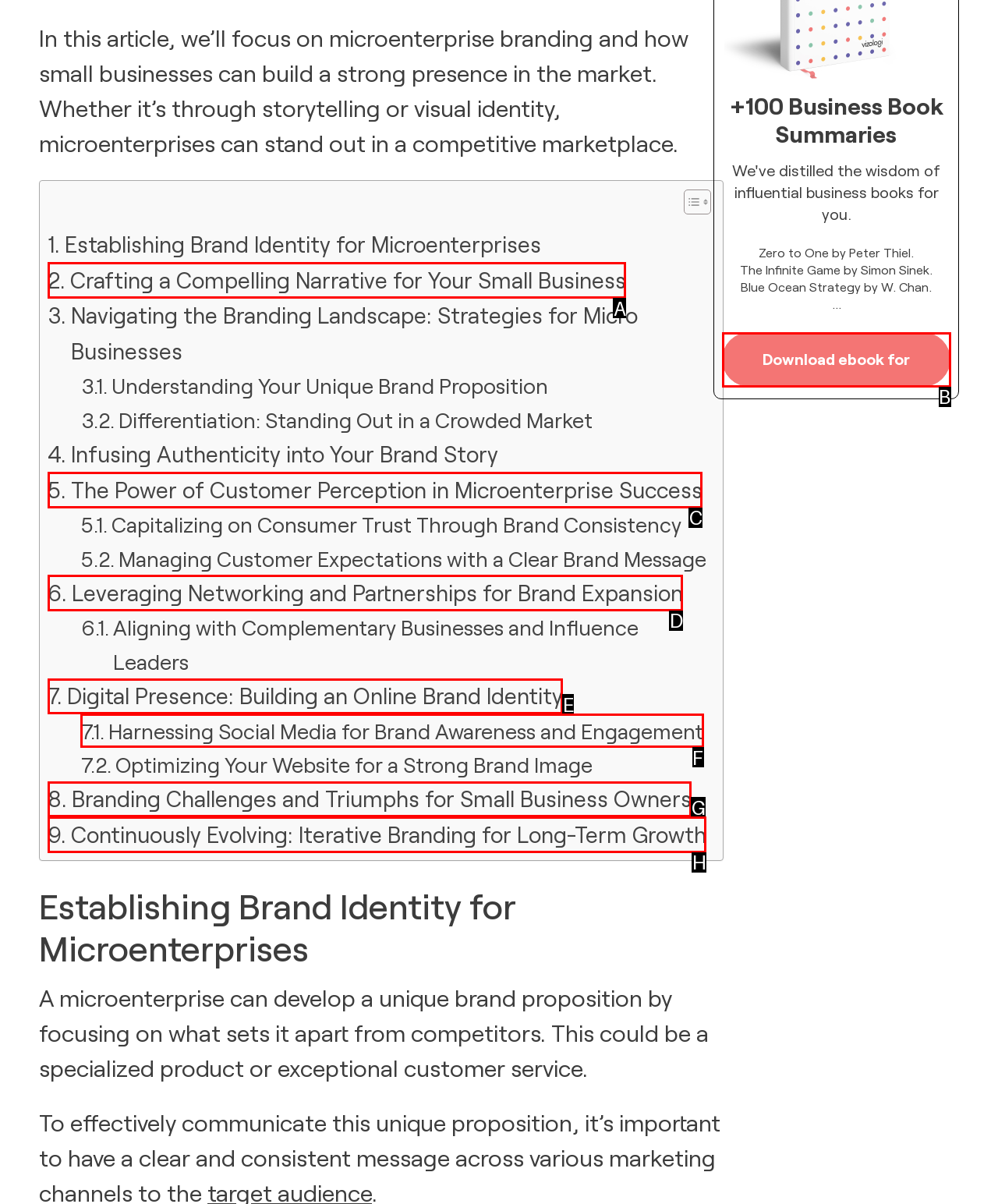Choose the HTML element that needs to be clicked for the given task: Learn about Crafting a Compelling Narrative for Your Small Business Respond by giving the letter of the chosen option.

A